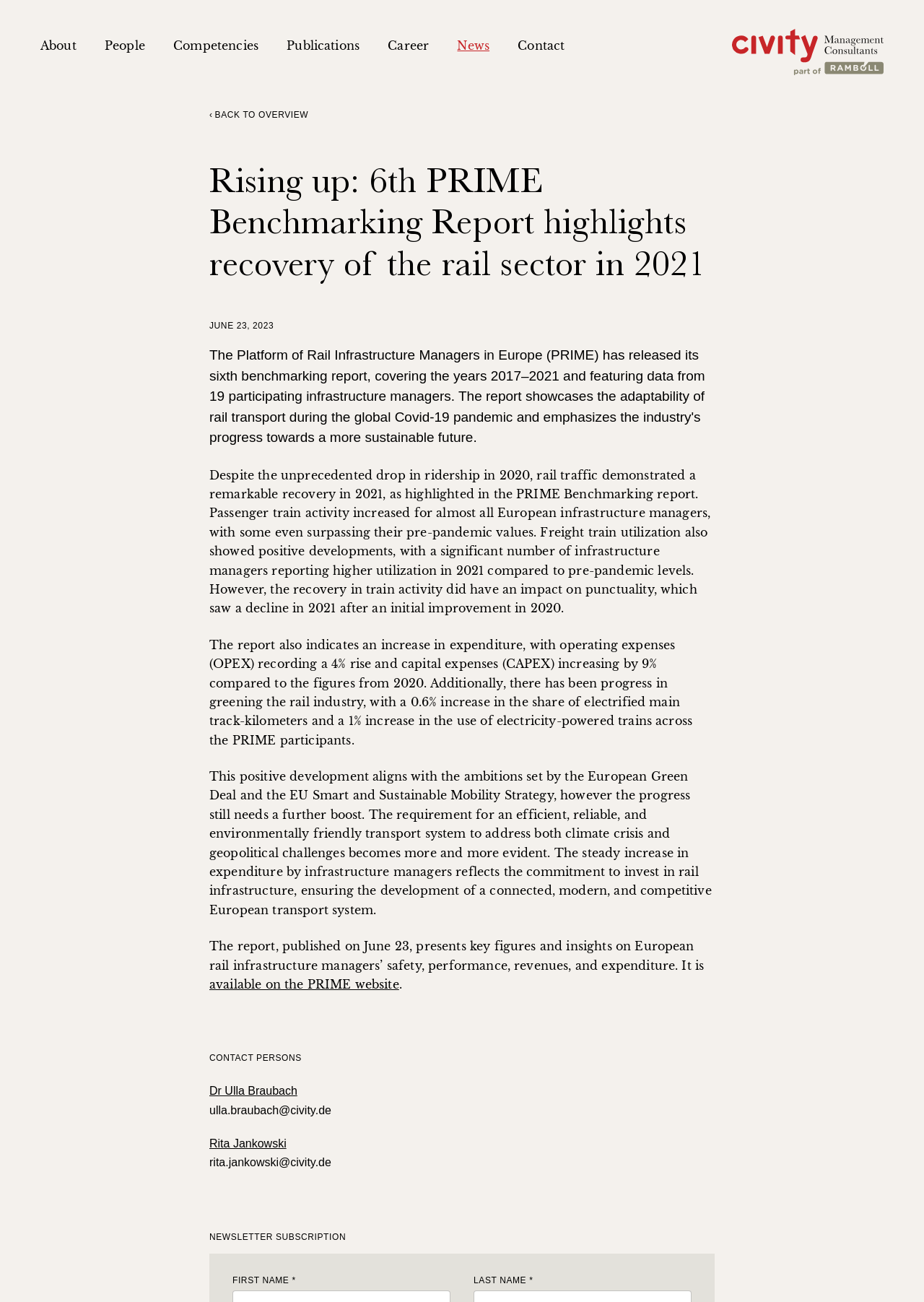Determine the bounding box coordinates of the section to be clicked to follow the instruction: "Click on the 'Publications' link". The coordinates should be given as four float numbers between 0 and 1, formatted as [left, top, right, bottom].

[0.31, 0.027, 0.389, 0.043]